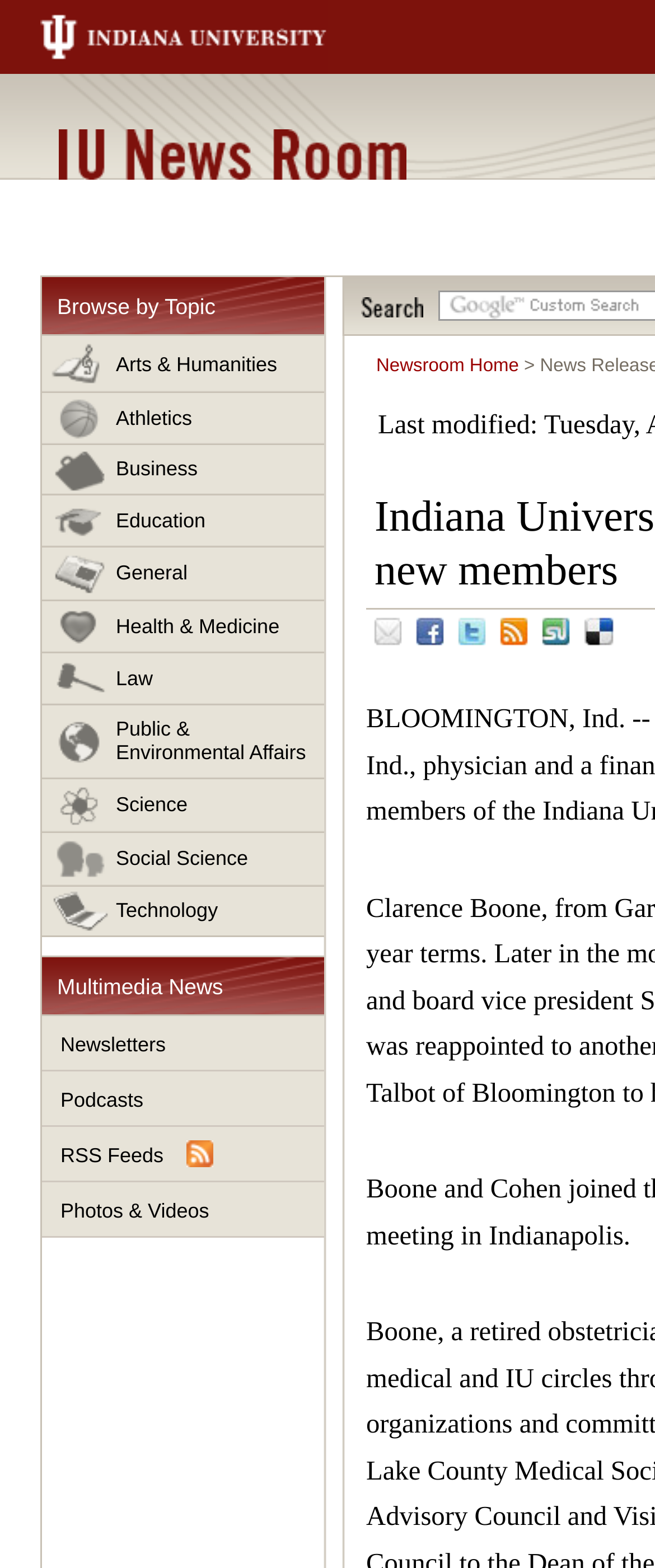Provide a thorough description of this webpage.

The webpage is about the Indiana University Board of Trustees, with a focus on news and announcements. At the top, there is a heading "IU News Room" with a link to "Indiana University" on the left. Below this, there is a section with a heading "Browse by Topic" that contains 11 links to various categories such as "Arts & Humanities", "Athletics", "Business", and more. These links are arranged vertically, one below the other, and take up a significant portion of the page.

To the right of the "Browse by Topic" section, there is a heading "Search" with a search bar. Below this, there are links to "Newsroom Home" and several social media platforms, including "Email", "Facebook", "Twitter", "Newsfeeds", and "StumbleUpon". These links are arranged horizontally, side by side.

The main content of the page appears to be an article about the Indiana University Board of Trustees gaining two new members, with a brief description of the new members, including their backgrounds and positions. The article is likely to be a news announcement from the university.